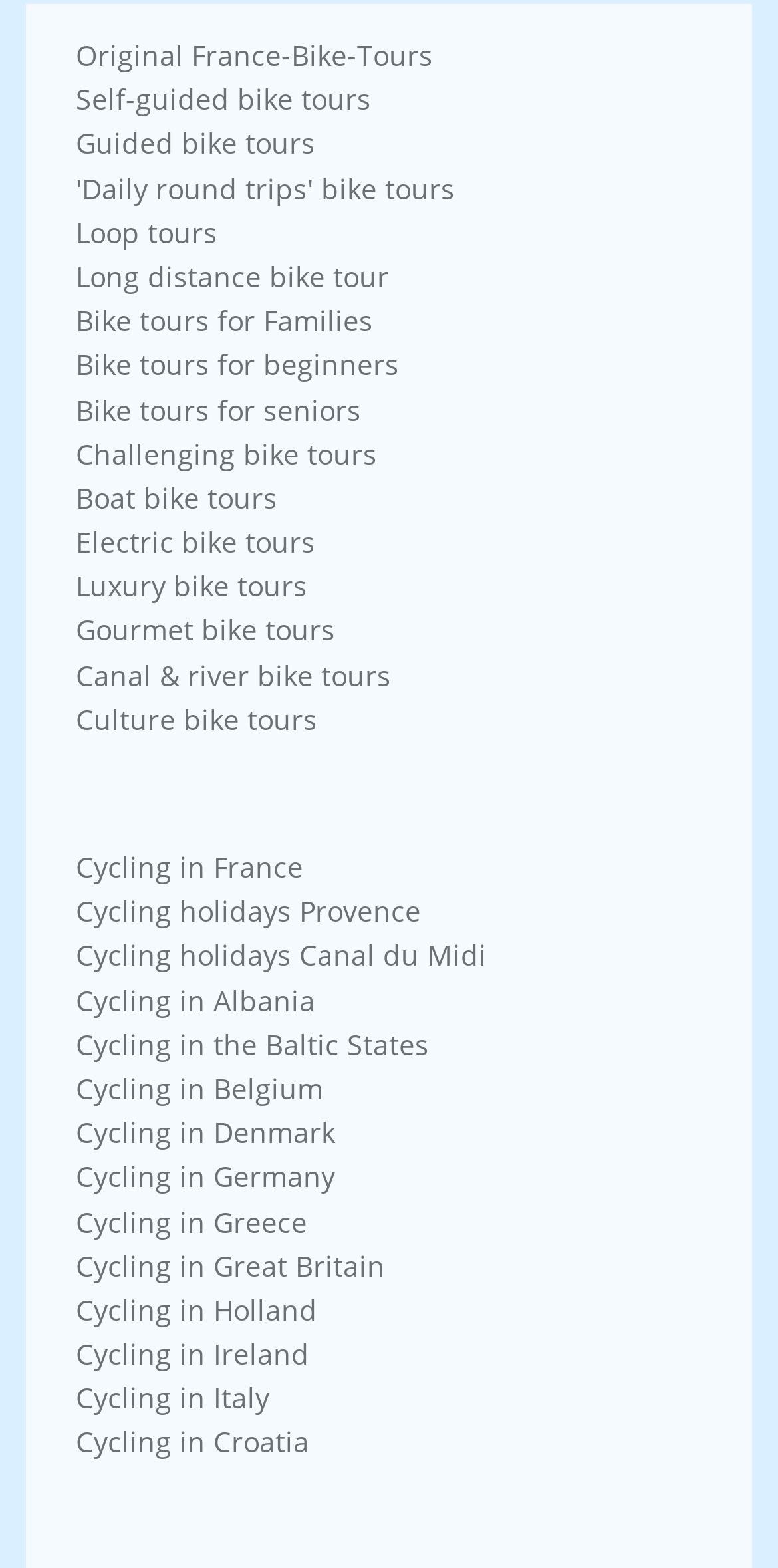Find the bounding box coordinates for the area you need to click to carry out the instruction: "Learn about 'Boat bike tours'". The coordinates should be four float numbers between 0 and 1, indicated as [left, top, right, bottom].

[0.097, 0.305, 0.356, 0.329]